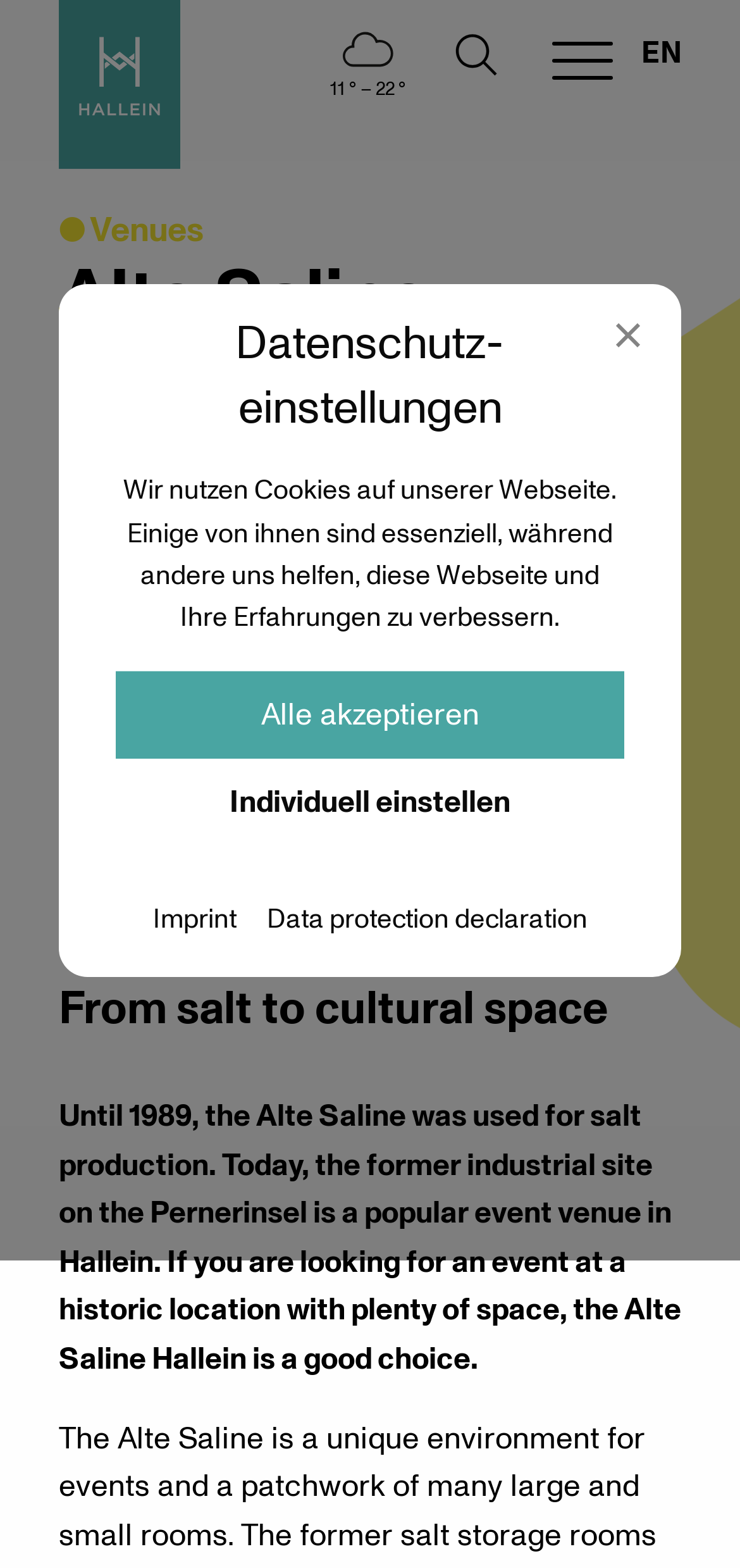Please predict the bounding box coordinates of the element's region where a click is necessary to complete the following instruction: "Check the weather forecast". The coordinates should be represented by four float numbers between 0 and 1, i.e., [left, top, right, bottom].

[0.449, 0.008, 0.546, 0.054]